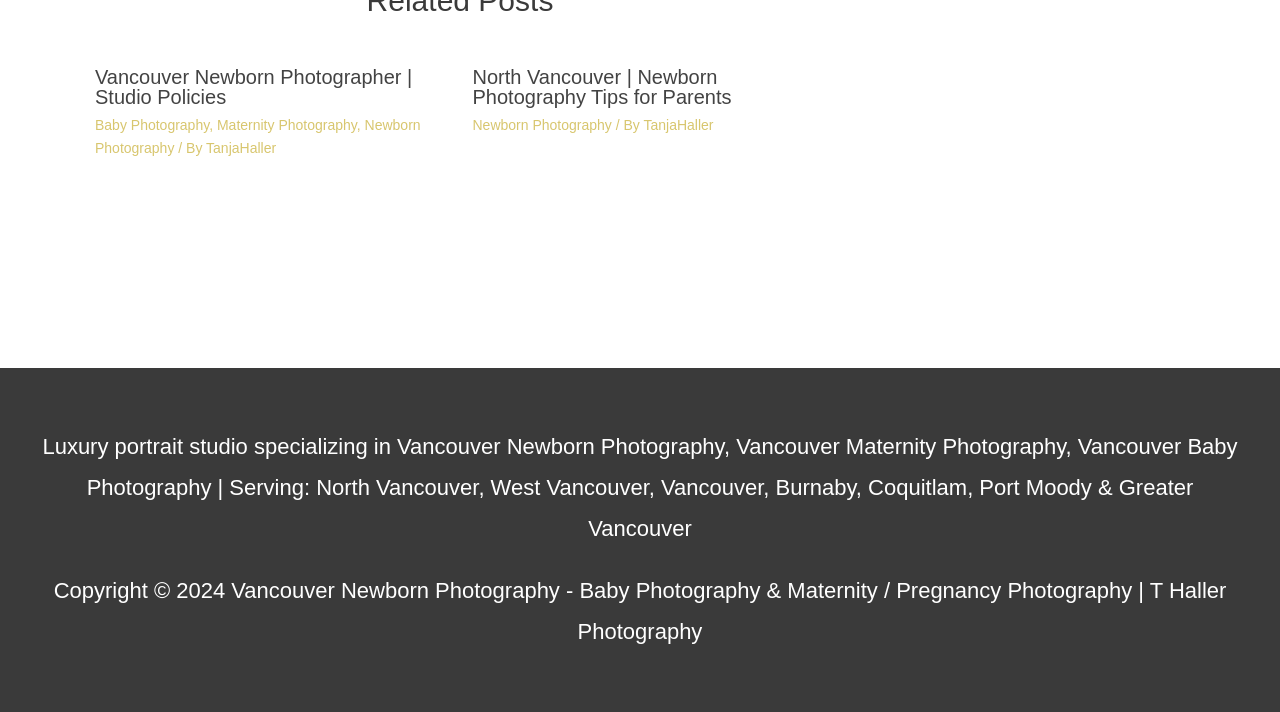Using the provided element description: "Newborn Photography", identify the bounding box coordinates. The coordinates should be four floats between 0 and 1 in the order [left, top, right, bottom].

[0.369, 0.165, 0.478, 0.187]